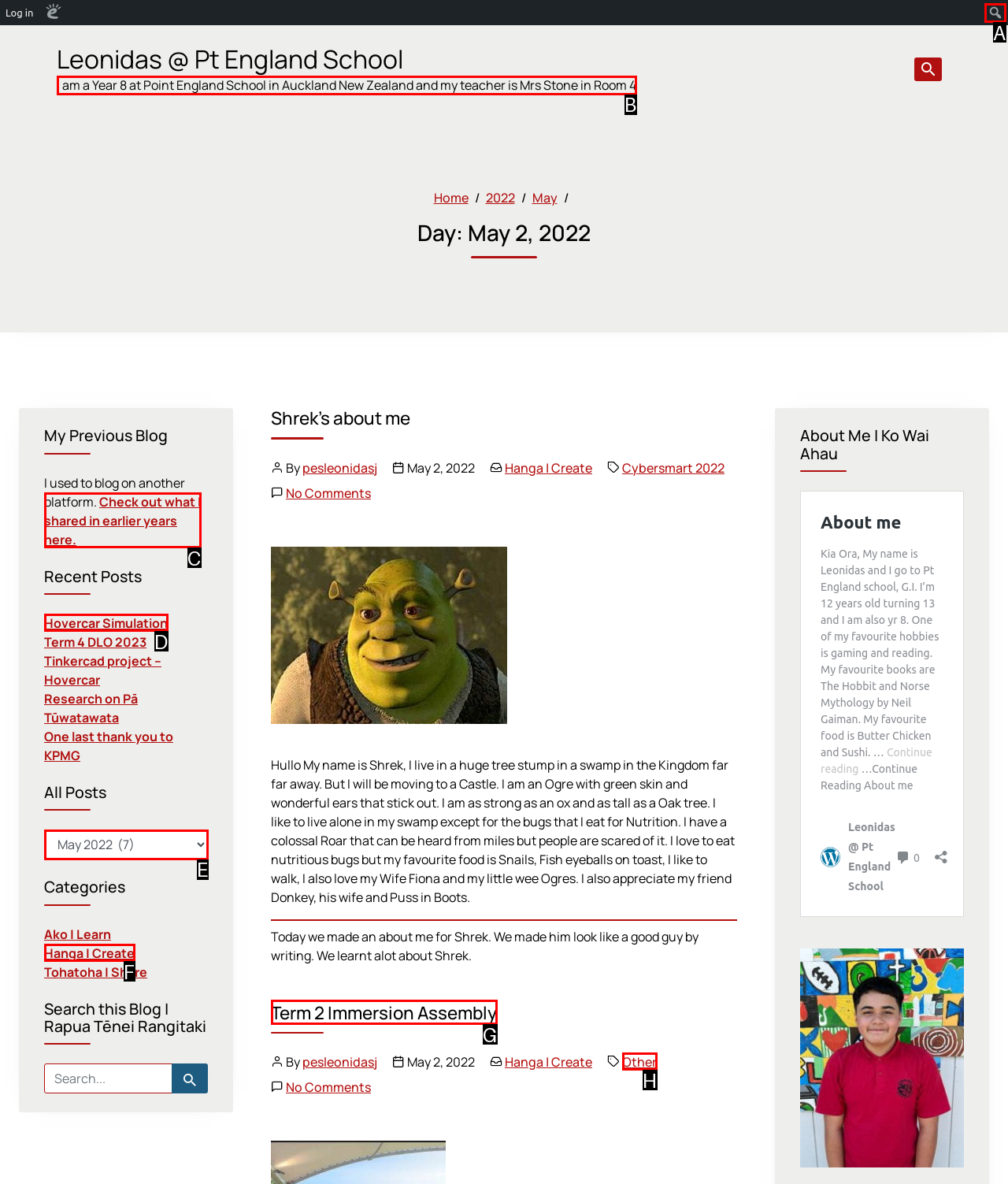Determine which HTML element should be clicked to carry out the following task: search for something Respond with the letter of the appropriate option.

A